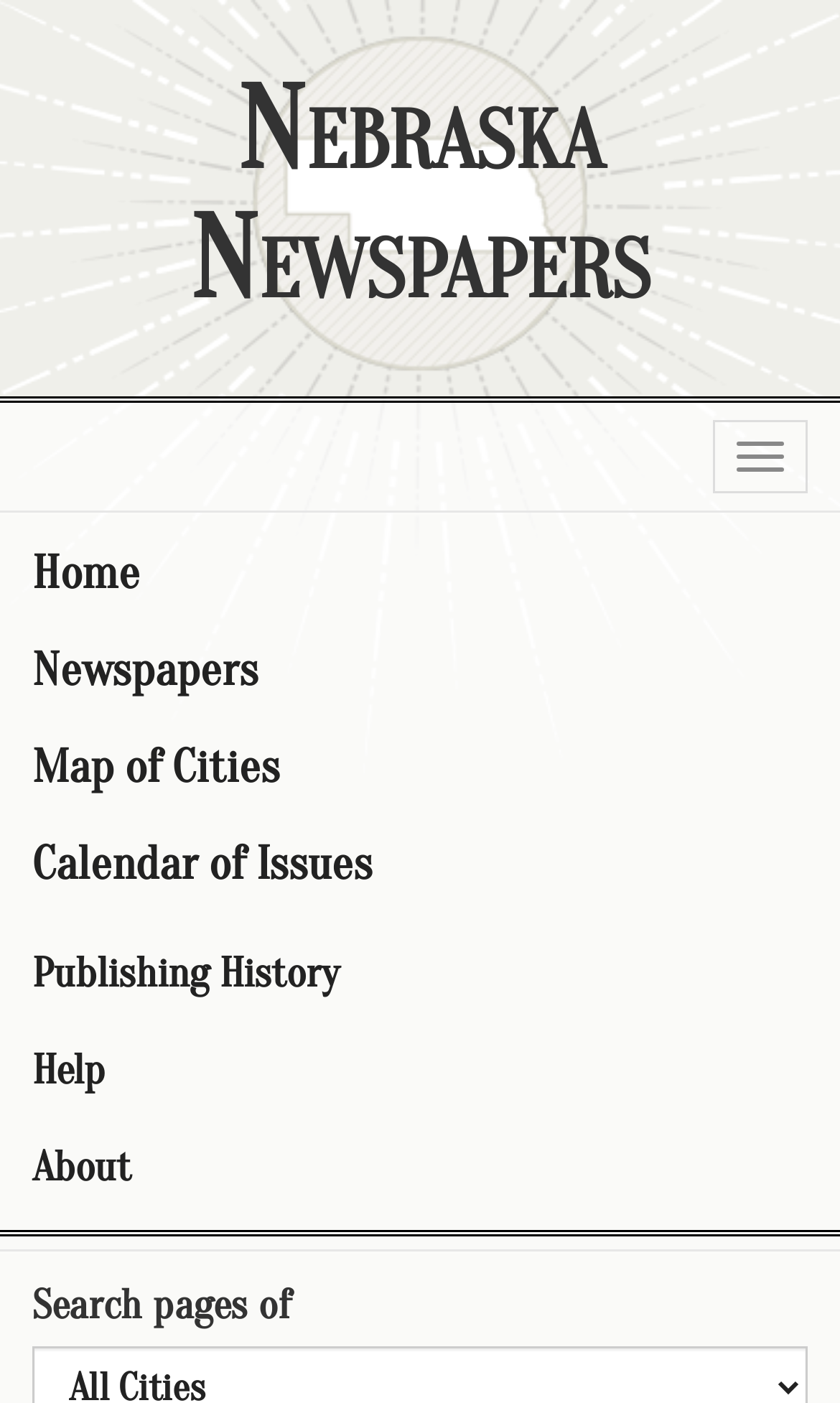Determine the bounding box coordinates of the clickable element to complete this instruction: "Toggle navigation". Provide the coordinates in the format of four float numbers between 0 and 1, [left, top, right, bottom].

[0.849, 0.299, 0.962, 0.351]